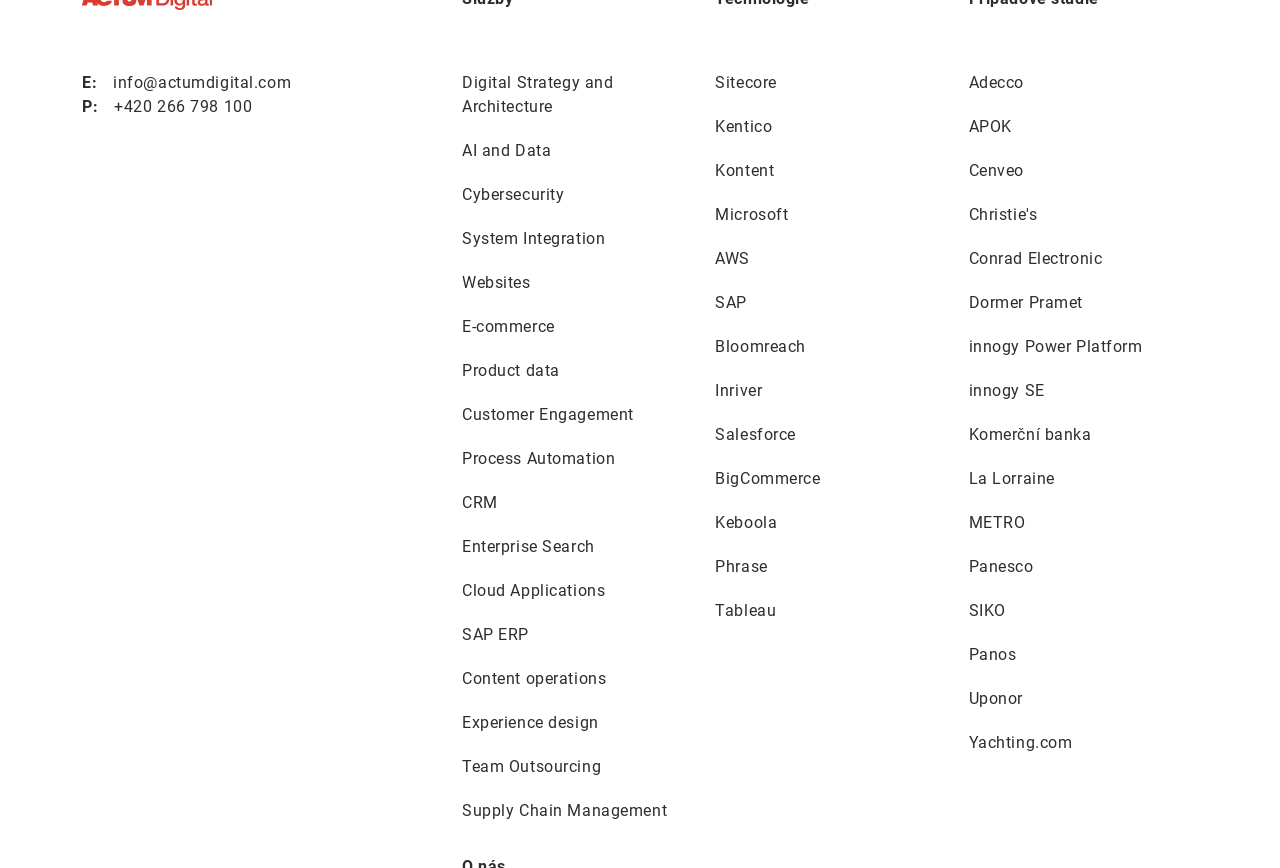How can someone contact the company?
Could you answer the question with a detailed and thorough explanation?

The company can be contacted by phone or email. The phone number is listed as '+420 266 798 100' and the email address is 'info@actumdigital.com', both of which are located in the top-left section of the webpage.